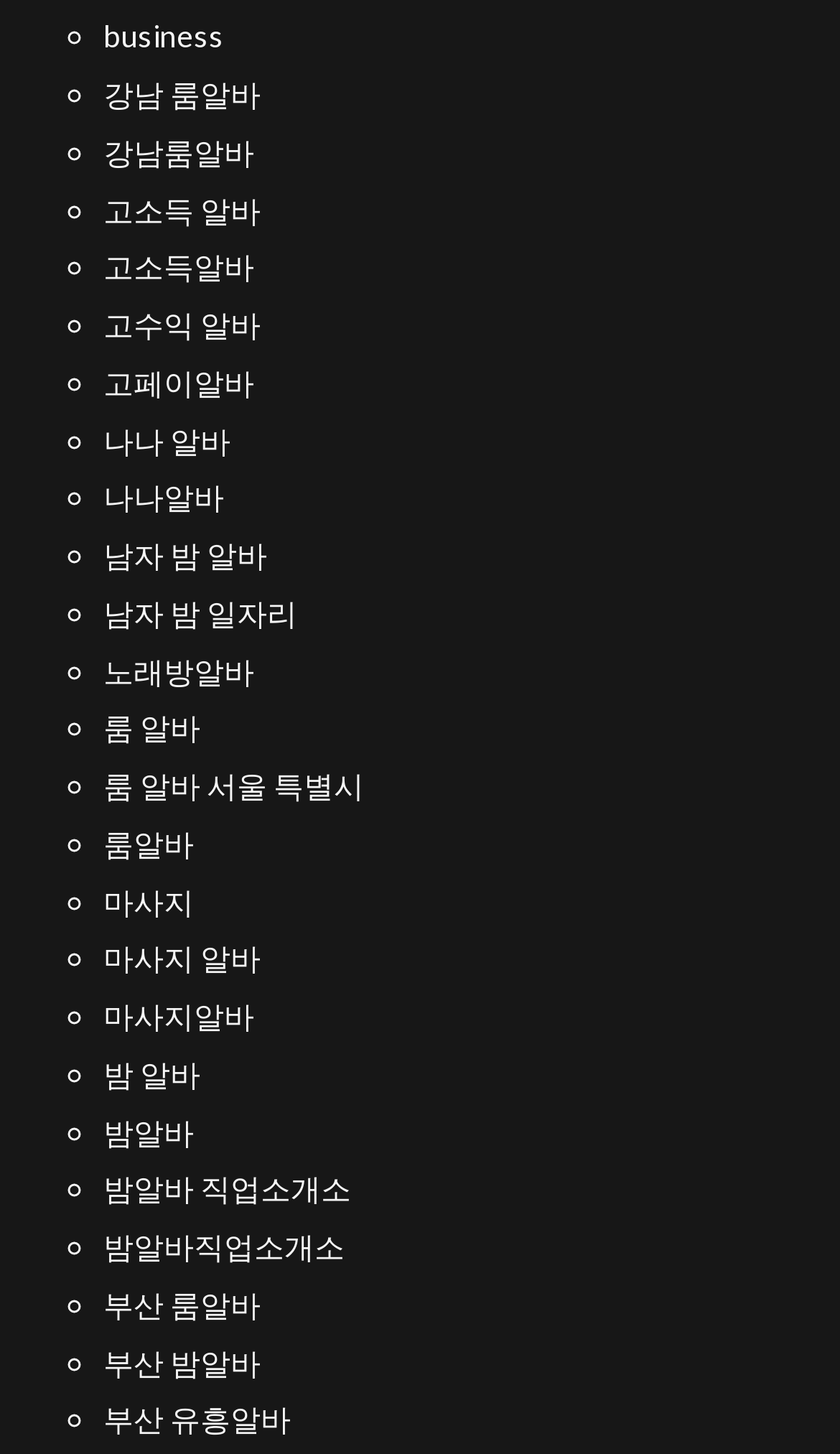Can you give a comprehensive explanation to the question given the content of the image?
What is the common theme among the links?

Upon examining the links, it is clear that they all relate to 'alba' jobs, which is a Korean term for part-time or temporary work. The links provide various job opportunities in different fields, all categorized under the 'alba' job type.